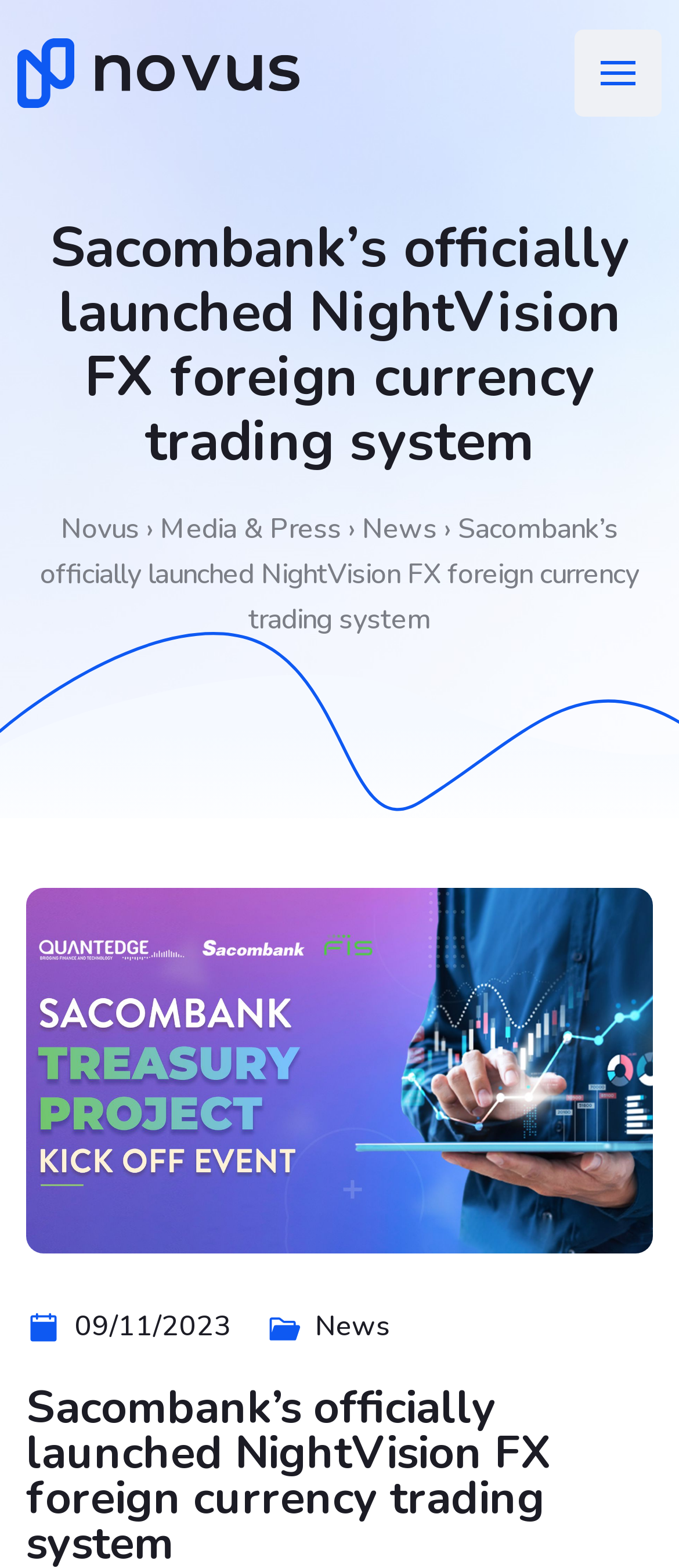What is the current news category?
Using the information presented in the image, please offer a detailed response to the question.

The current news category is determined by looking at the breadcrumbs navigation, which shows the current location as 'Novus > Media & Press > News'.